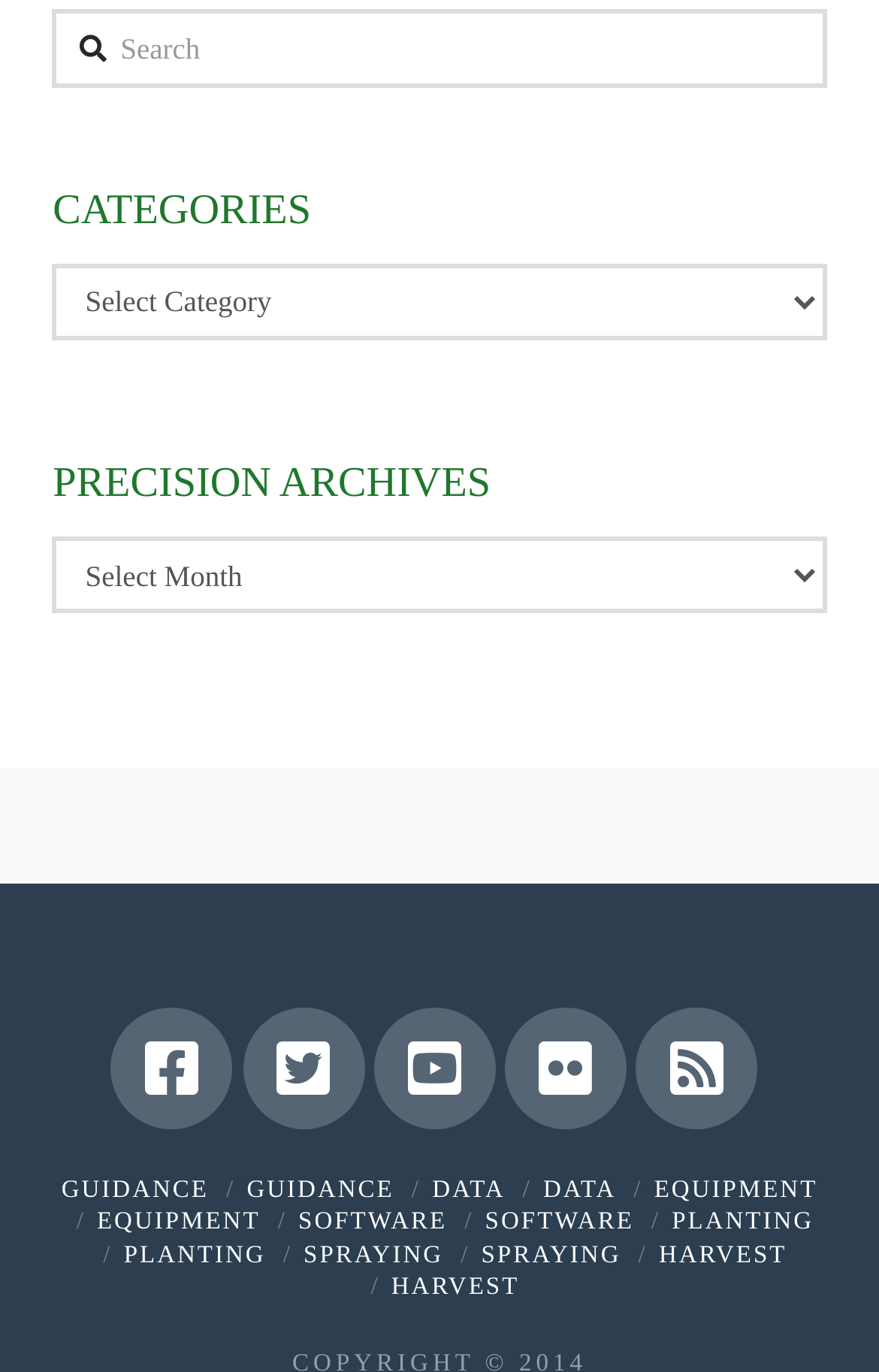Identify the bounding box coordinates of the clickable section necessary to follow the following instruction: "Choose precision archives". The coordinates should be presented as four float numbers from 0 to 1, i.e., [left, top, right, bottom].

[0.06, 0.391, 0.94, 0.447]